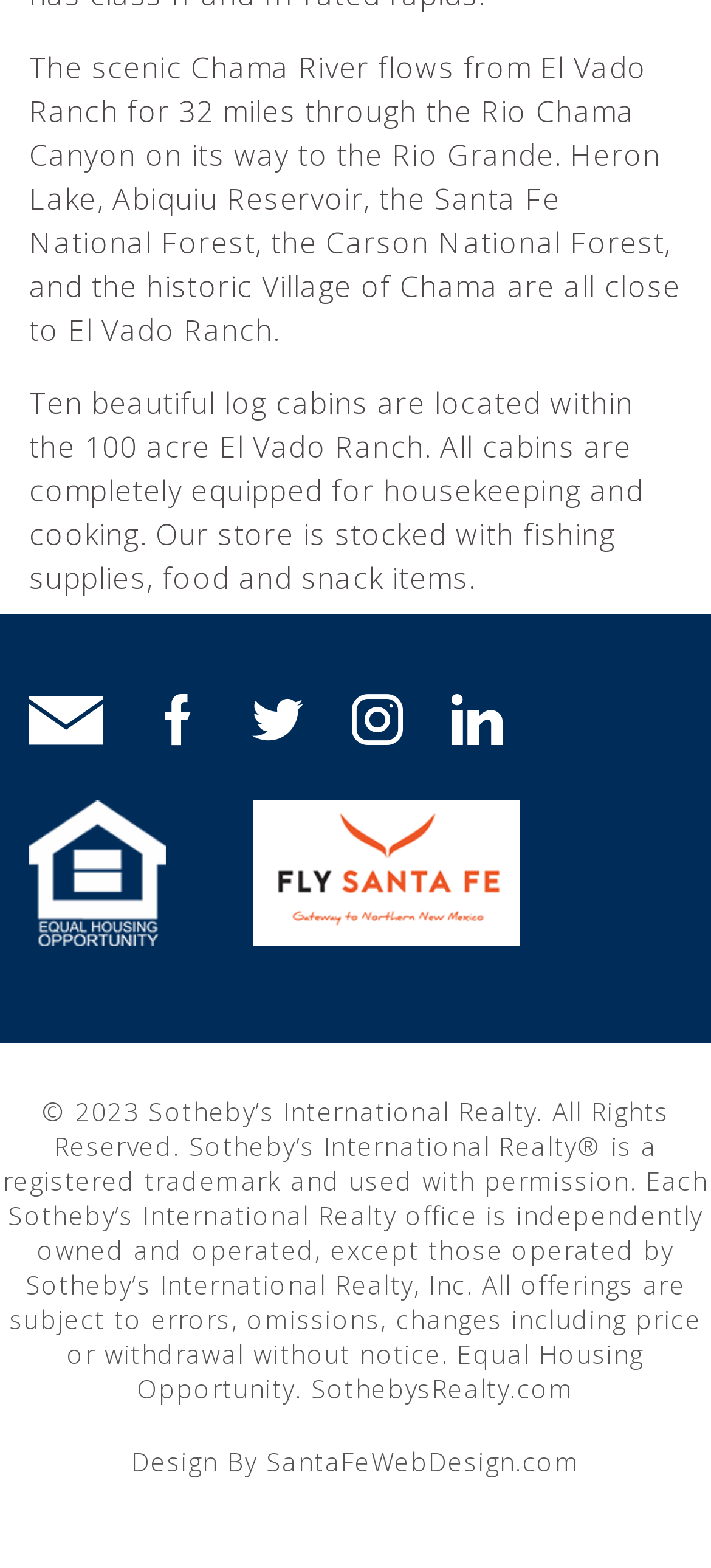Pinpoint the bounding box coordinates of the element you need to click to execute the following instruction: "view Fly Santa Fe". The bounding box should be represented by four float numbers between 0 and 1, in the format [left, top, right, bottom].

[0.356, 0.584, 0.73, 0.609]